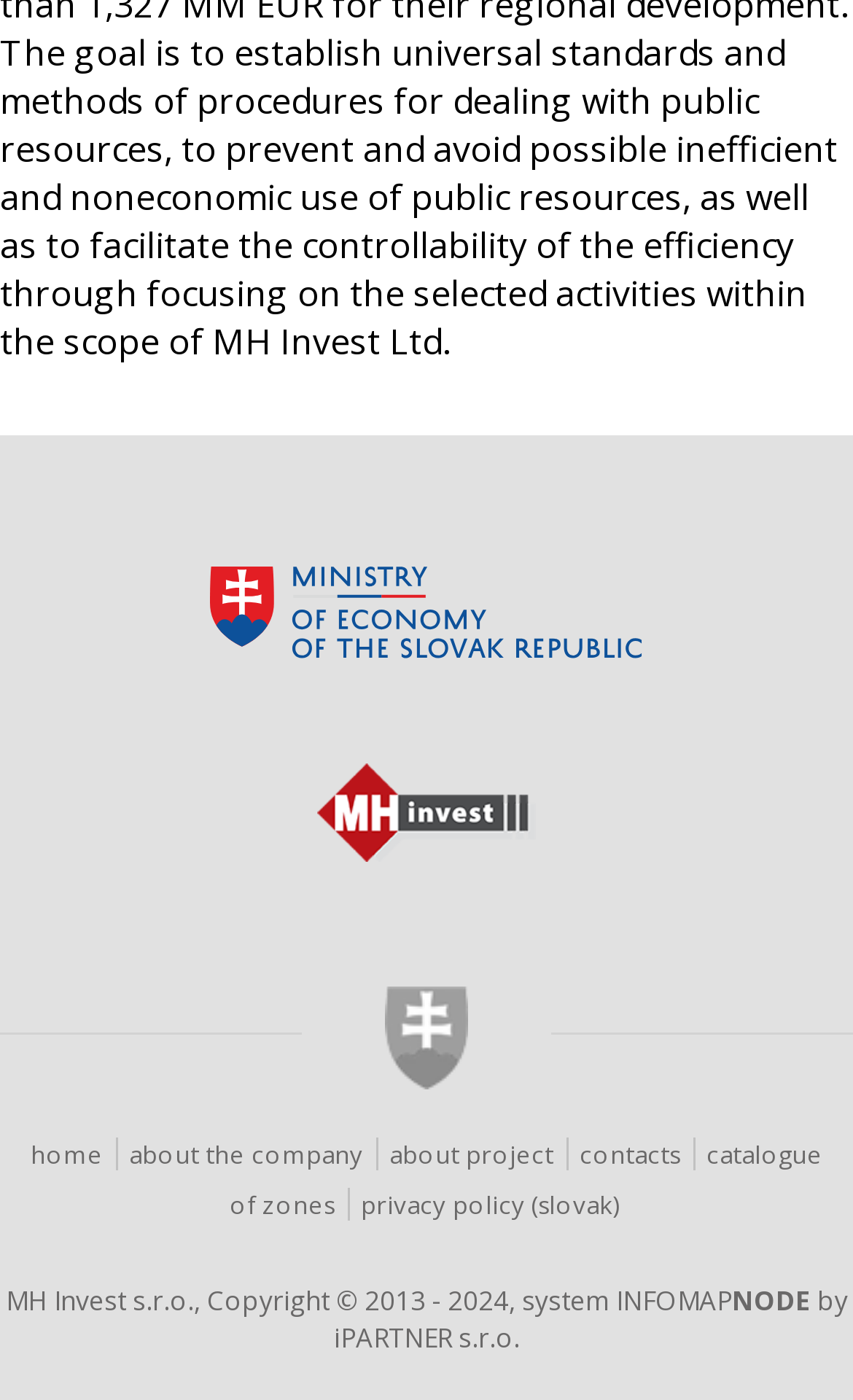Answer the question using only one word or a concise phrase: What is the purpose of the 'INFOMAPNODE' link?

Unknown